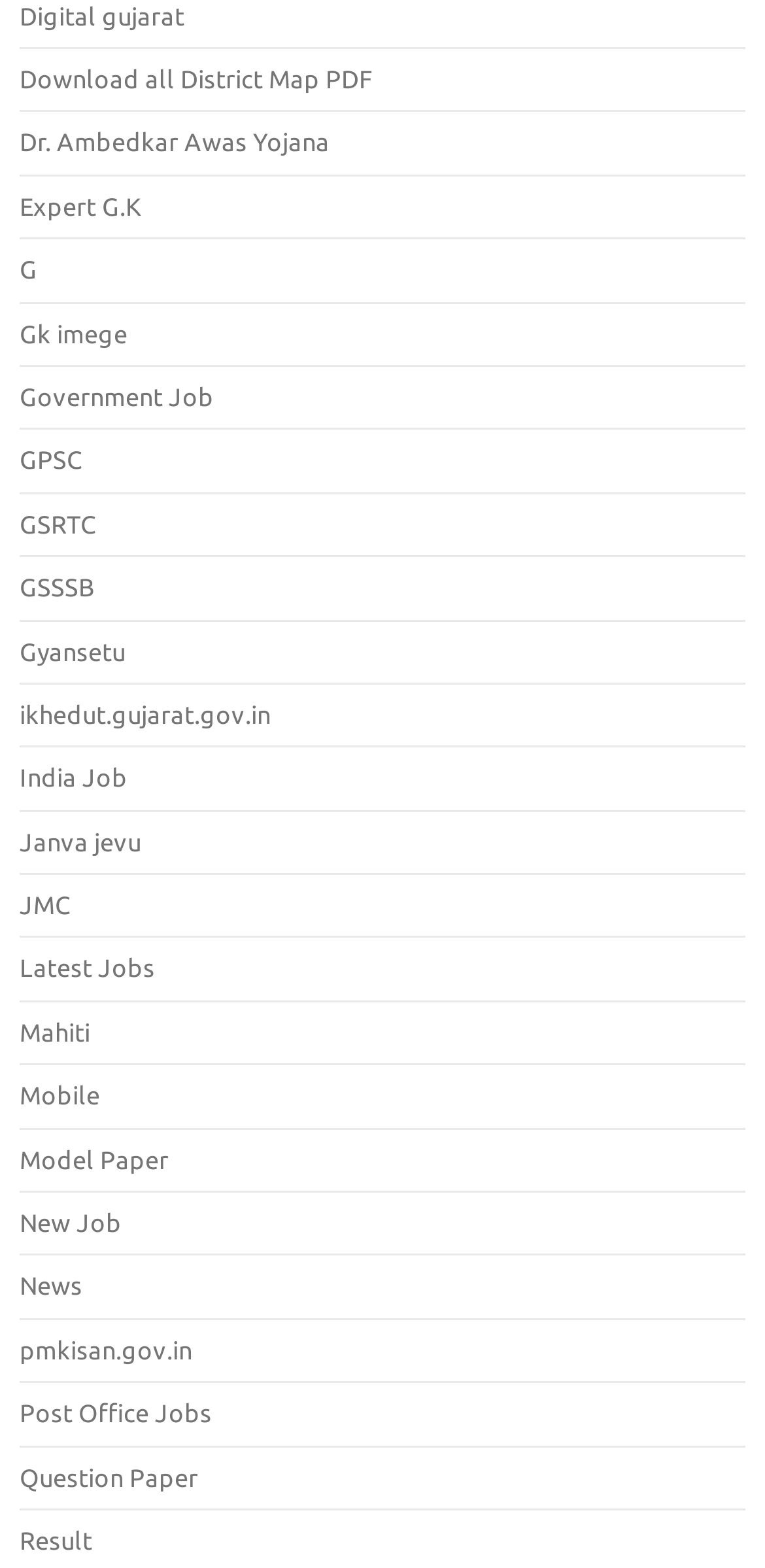Answer the question in a single word or phrase:
Are there any links related to jobs on the webpage?

Yes